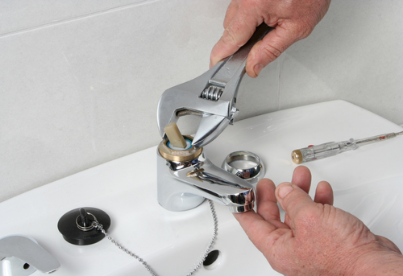Create an elaborate description of the image, covering every aspect.

The image shows a person using a wrench to repair a leaky faucet, illustrating a crucial minor plumbing repair that can enhance both functionality and aesthetic appeal in a home. This common maintenance task is essential for preserving a bathroom's value and ensuring the fixtures operate properly. By addressing such repairs, homeowners can not only improve the immediate utility of their plumbing but also potentially increase the overall value of their property. The simplicity and low cost of updating plumbing fixtures, like faucets, make it an attractive option for those looking to make impactful renovations without the need for a full remodel.